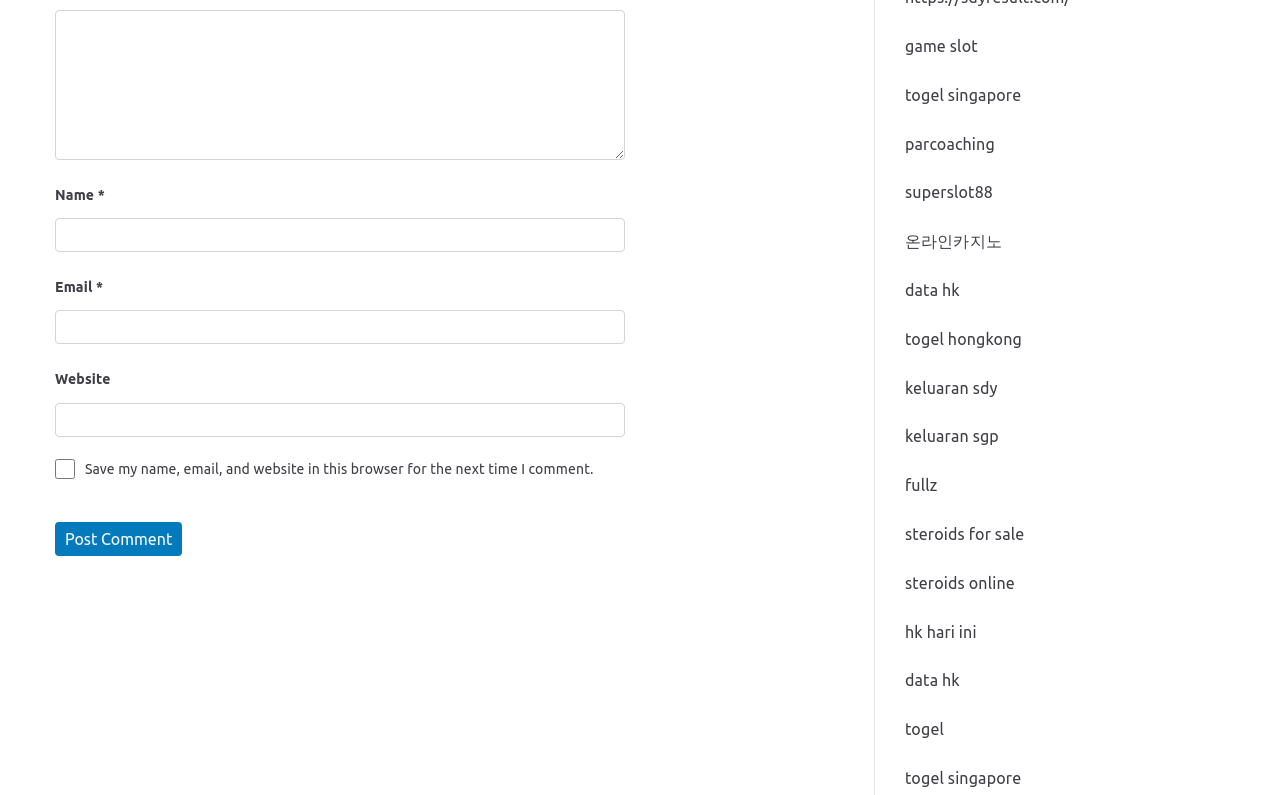What is the purpose of the checkbox?
Provide a fully detailed and comprehensive answer to the question.

I found a checkbox element with the text 'Save my name, email, and website in this browser for the next time I comment.' which suggests that its purpose is to save the user's comment information.